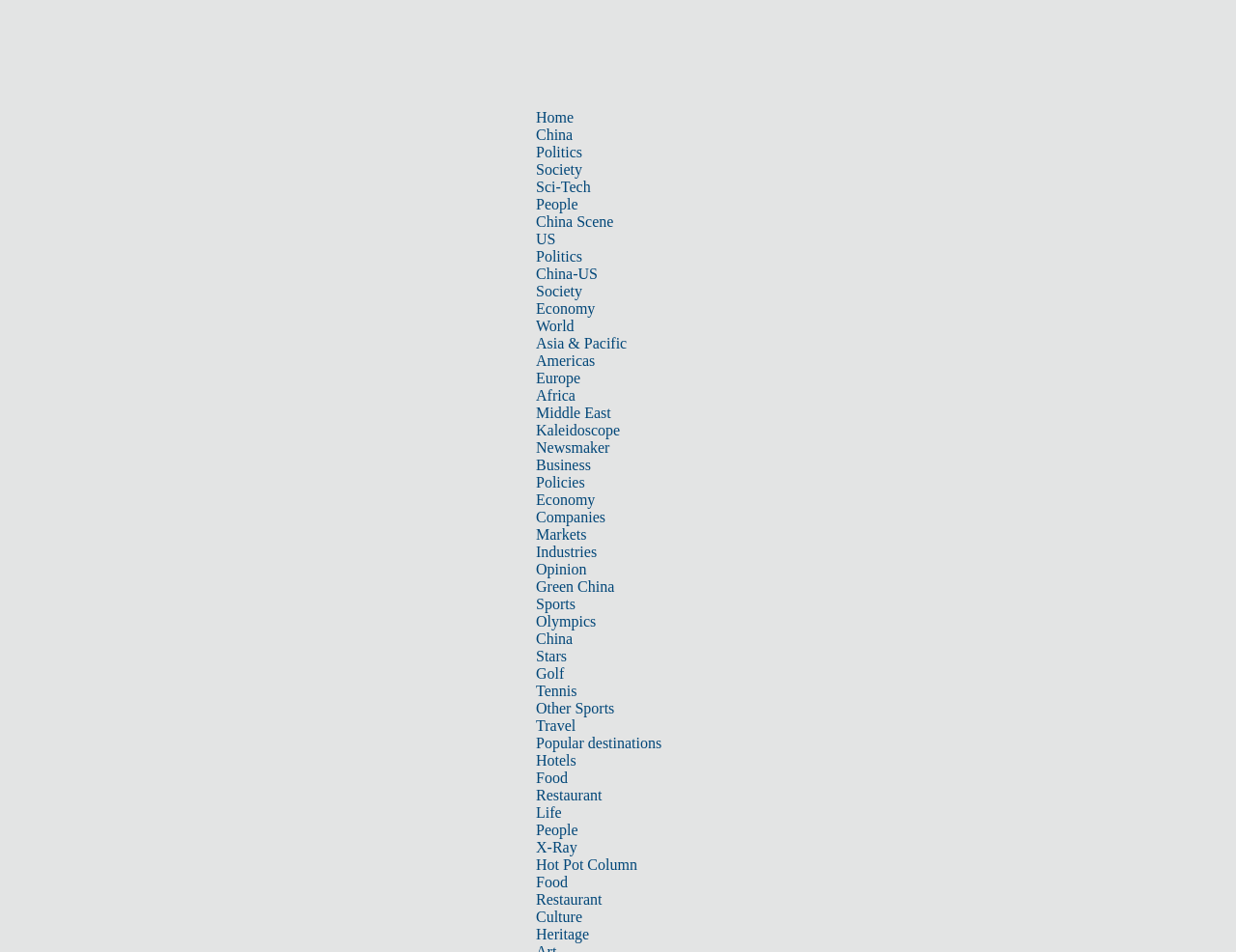Give a one-word or short phrase answer to this question: 
What is the section that 'People' belongs to?

Life